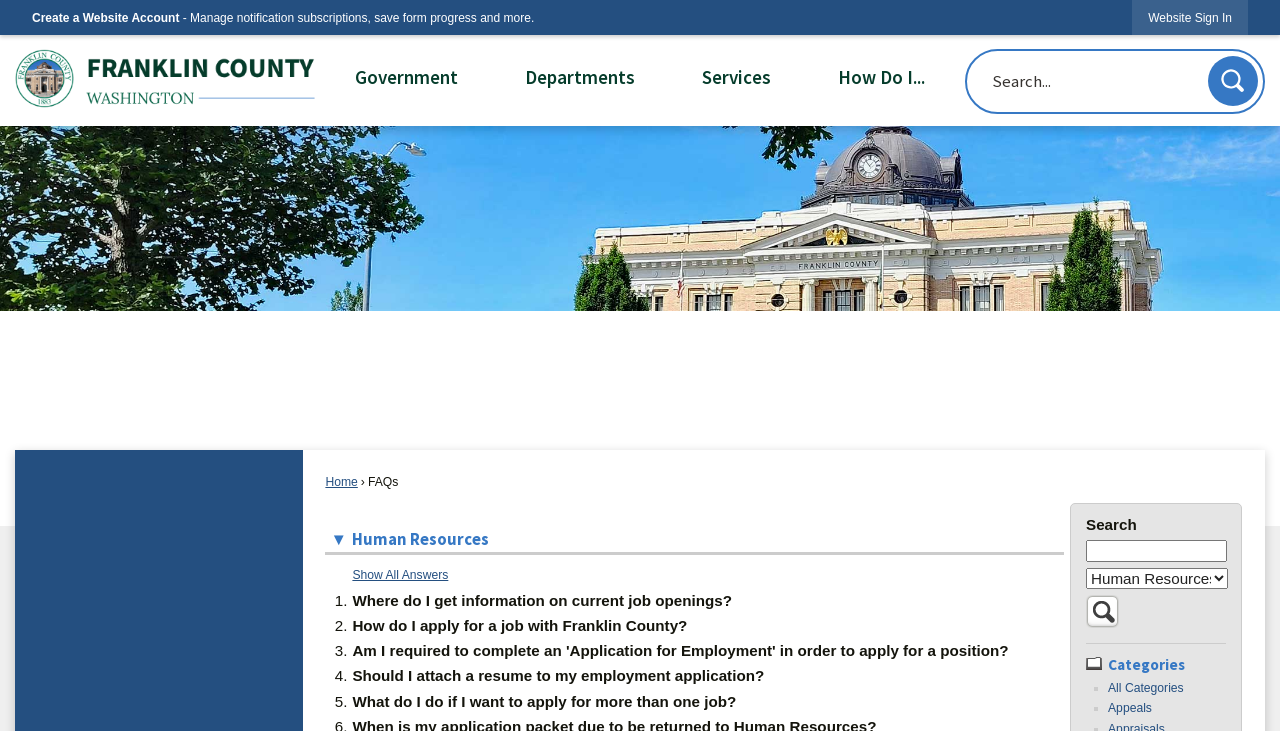Locate the bounding box coordinates of the element I should click to achieve the following instruction: "Search for something".

[0.754, 0.067, 0.988, 0.156]